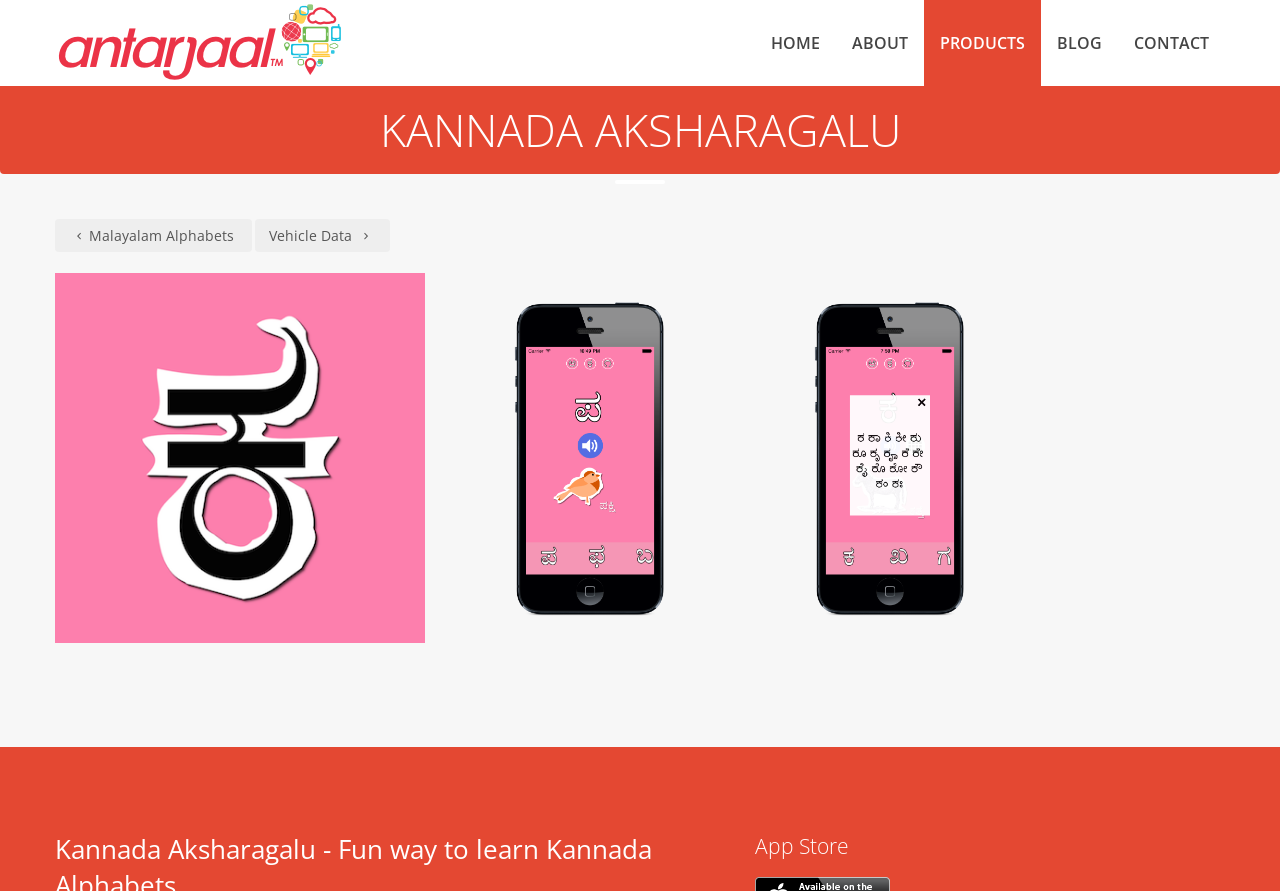Please identify the coordinates of the bounding box for the clickable region that will accomplish this instruction: "contact Antarjaal Innovations".

[0.874, 0.0, 0.957, 0.097]